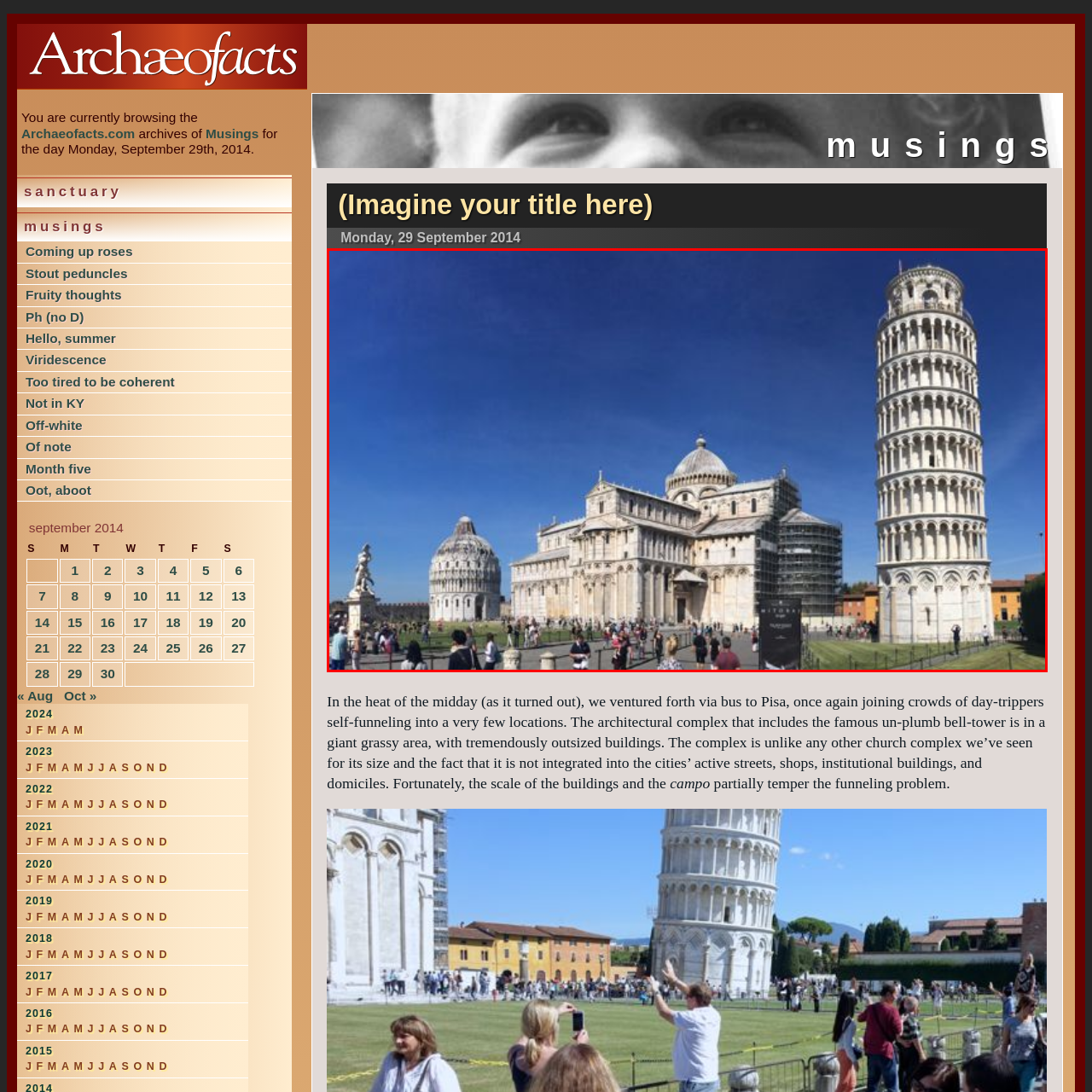What is the style of architecture of the Pisa Cathedral?
Analyze the image within the red bounding box and respond to the question with a detailed answer derived from the visual content.

The caption describes the Pisa Cathedral as exemplifying 'Romanesque architecture with its intricate details and majestic structure', indicating that the style of architecture of the cathedral is Romanesque.